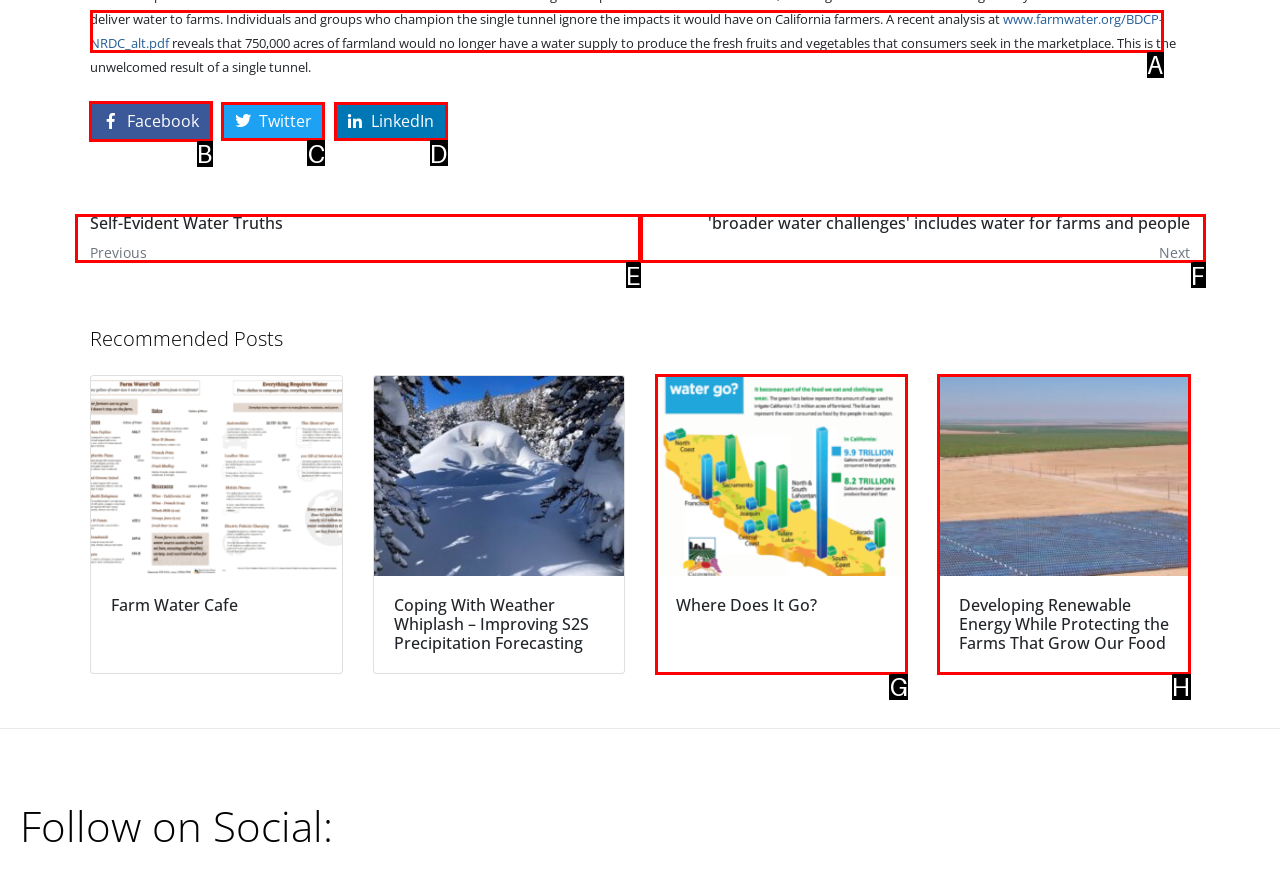Which HTML element should be clicked to complete the task: contact us? Answer with the letter of the corresponding option.

None